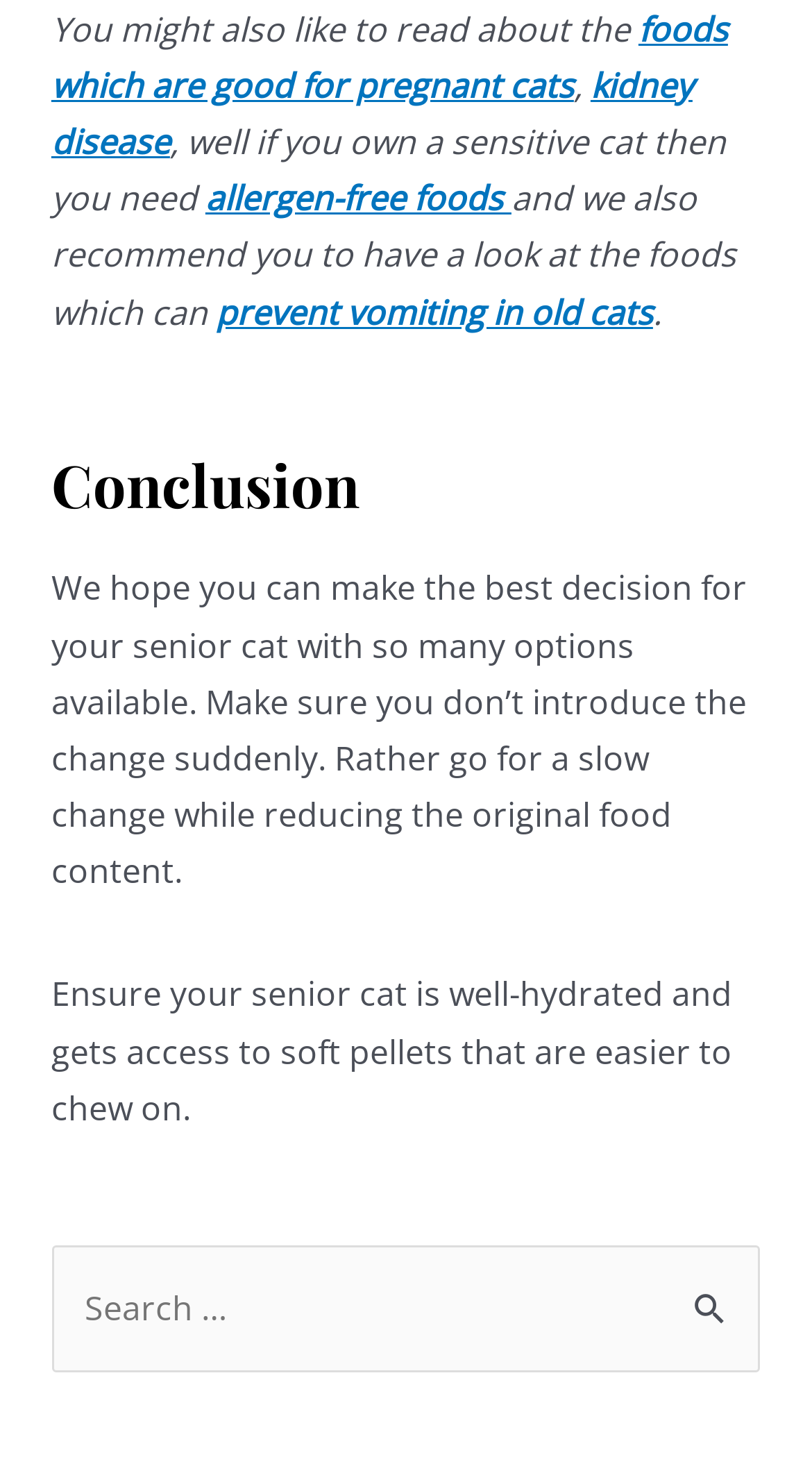Predict the bounding box of the UI element based on the description: "parent_node: Search for: value="Search"". The coordinates should be four float numbers between 0 and 1, formatted as [left, top, right, bottom].

[0.821, 0.851, 0.937, 0.91]